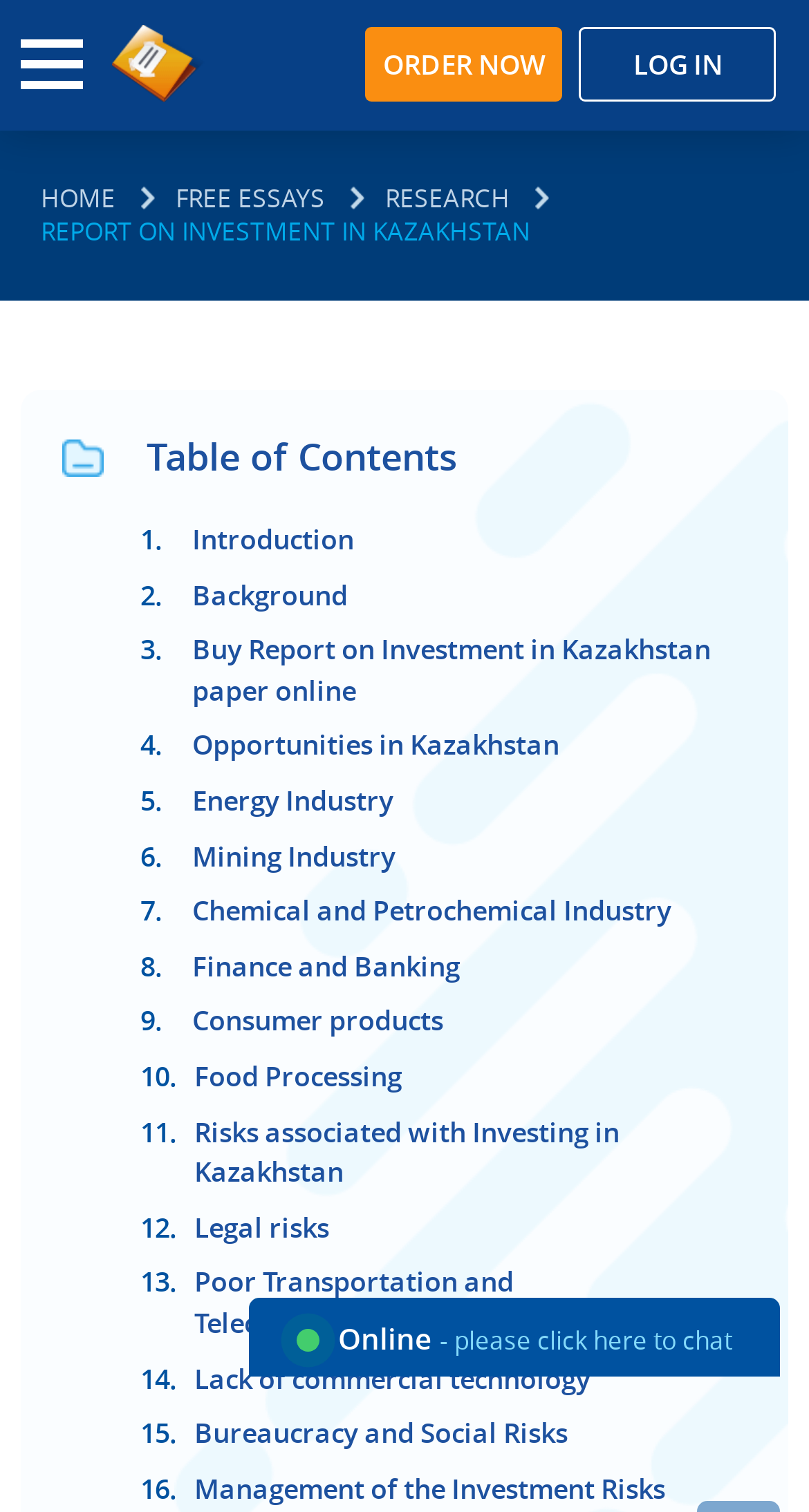What is the position of the 'LOG IN' button?
Kindly offer a detailed explanation using the data available in the image.

The 'LOG IN' button is located in the top-right corner of the webpage, with its bounding box coordinates being [0.783, 0.03, 0.893, 0.055]. This indicates that it is positioned near the top of the webpage and to the right of the center.